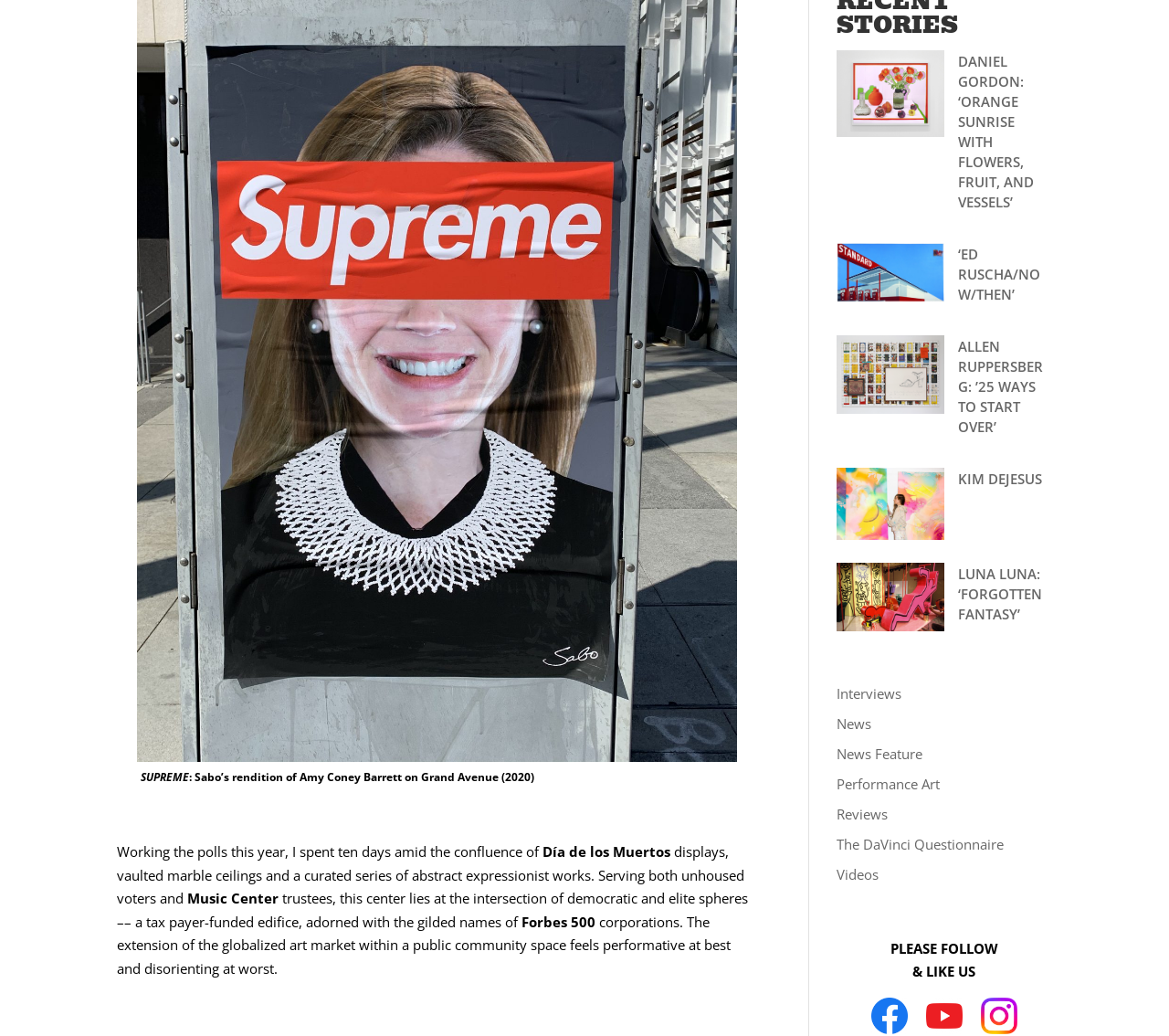Please specify the bounding box coordinates in the format (top-left x, top-left y, bottom-right x, bottom-right y), with values ranging from 0 to 1. Identify the bounding box for the UI component described as follows: The DaVinci Questionnaire

[0.715, 0.806, 0.858, 0.823]